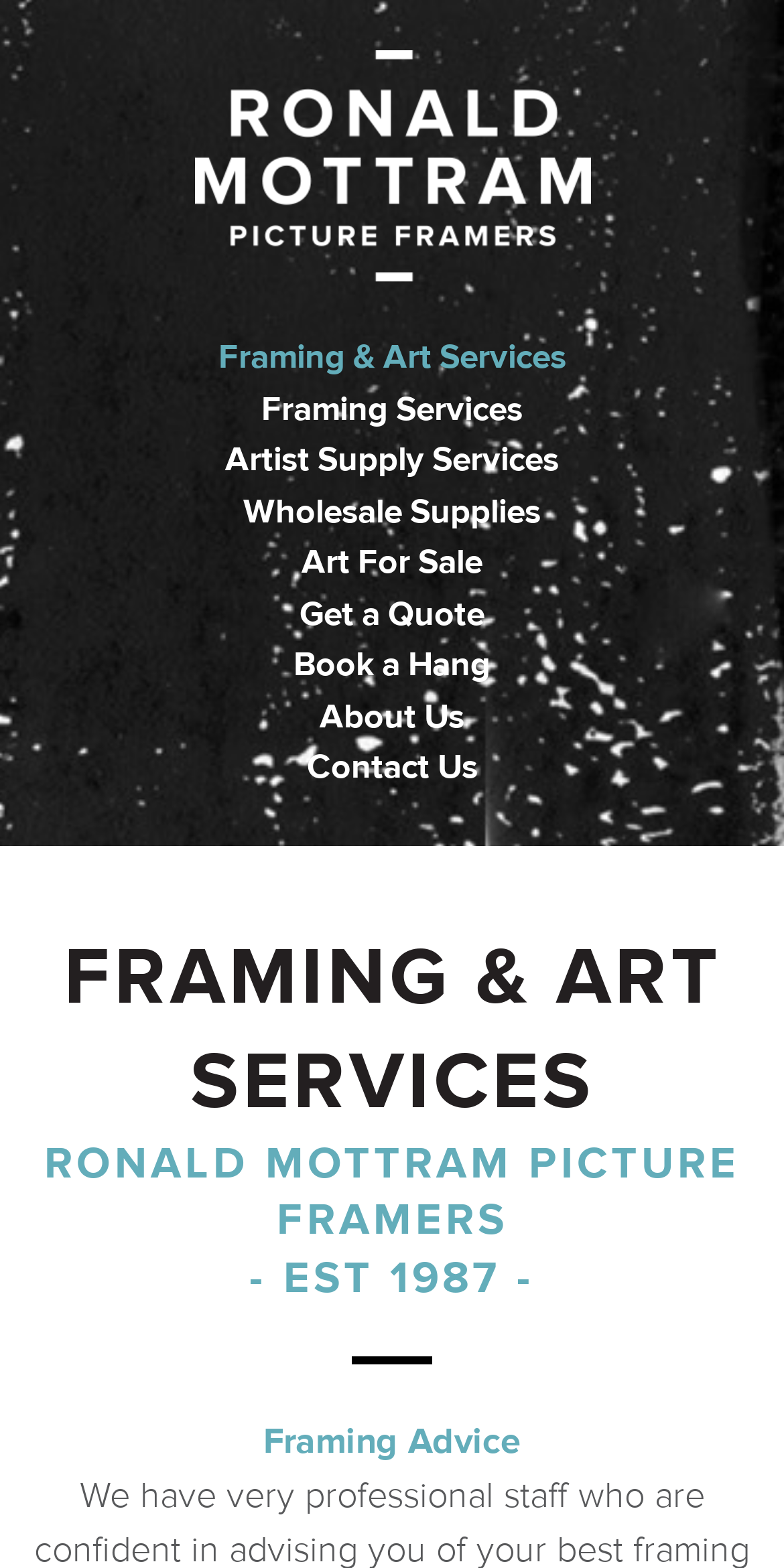Determine the bounding box coordinates of the section to be clicked to follow the instruction: "Click the logo of Ronald Mottram Picture Framers". The coordinates should be given as four float numbers between 0 and 1, formatted as [left, top, right, bottom].

[0.247, 0.032, 0.753, 0.181]